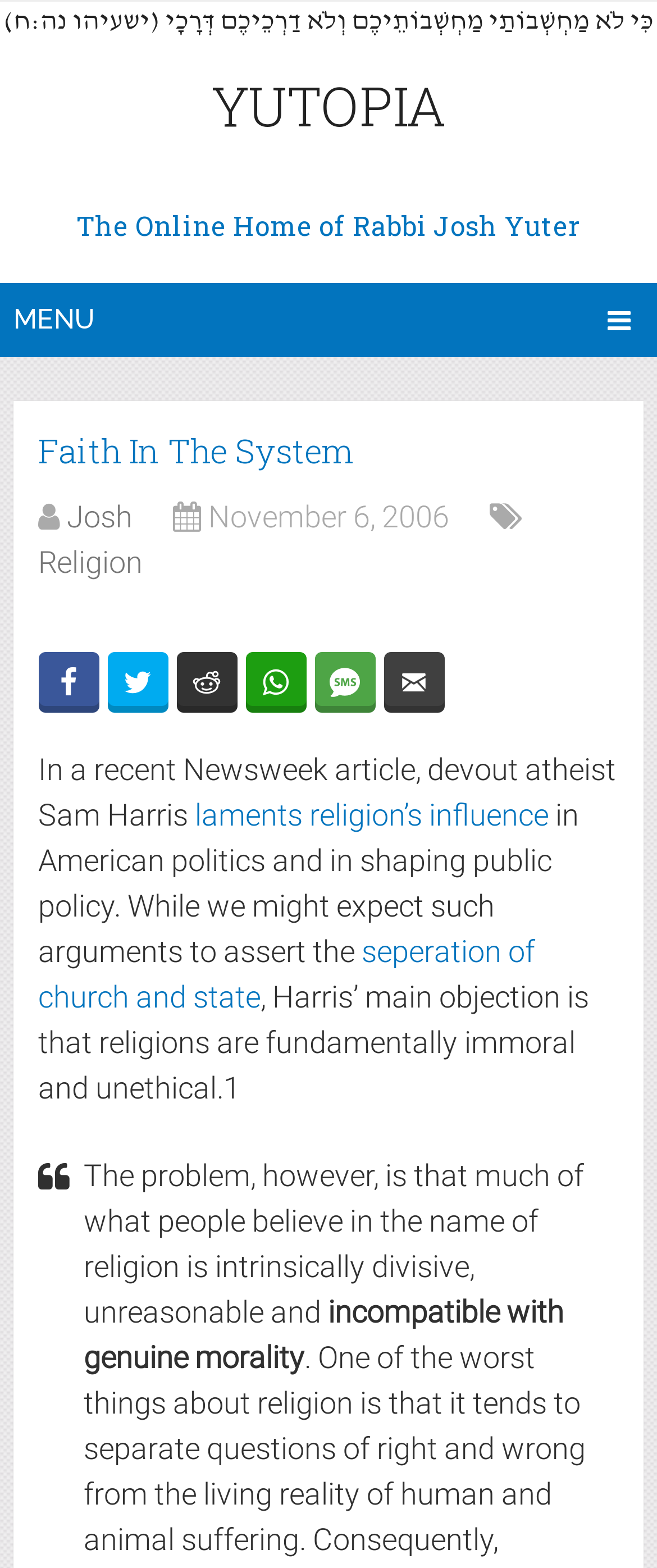Locate the bounding box coordinates of the area you need to click to fulfill this instruction: 'Click on EMPLOYERS'. The coordinates must be in the form of four float numbers ranging from 0 to 1: [left, top, right, bottom].

None